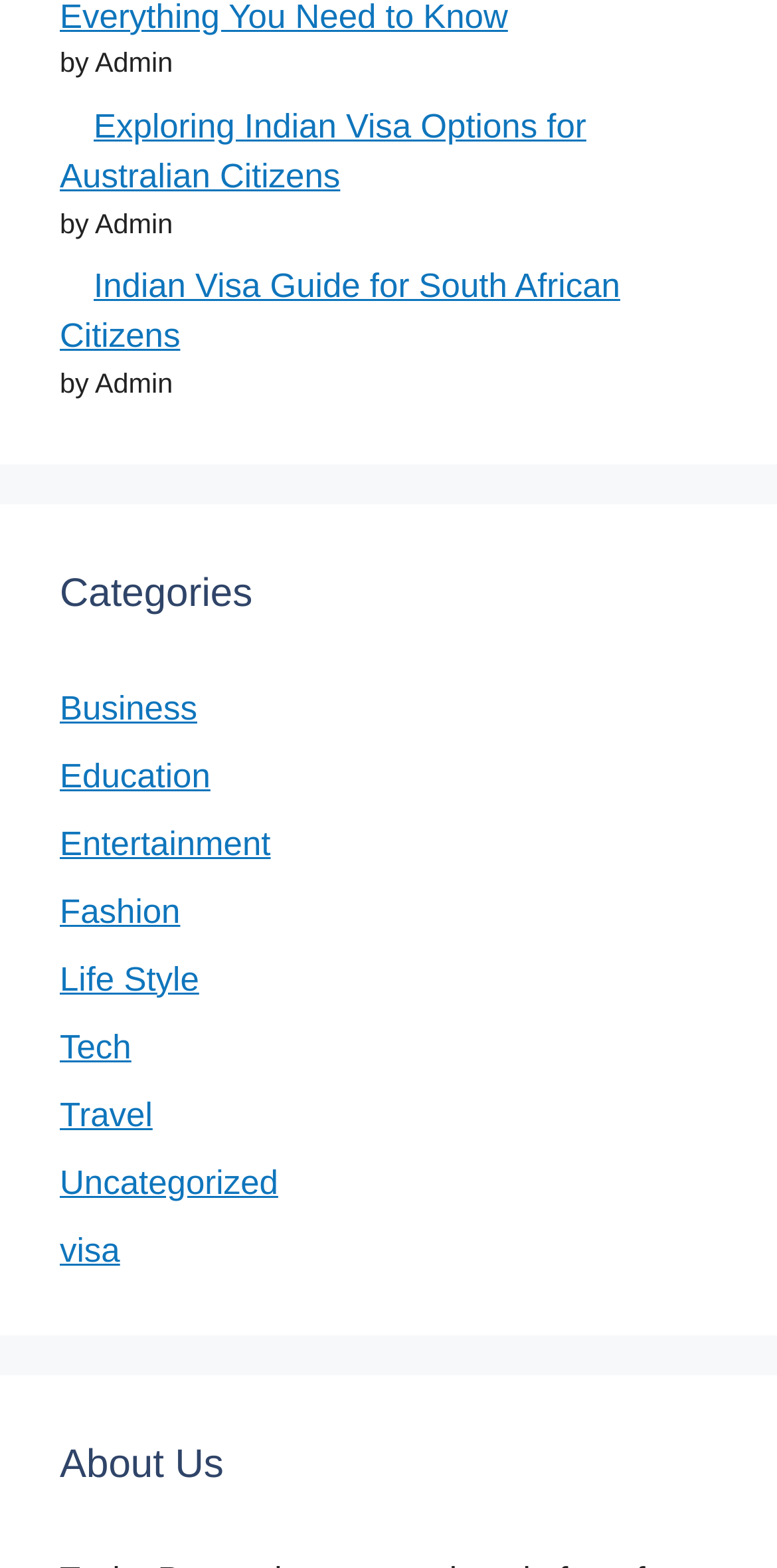Reply to the question with a single word or phrase:
What type of content is 'Exploring Indian Visa Options for Australian Citizens'?

link